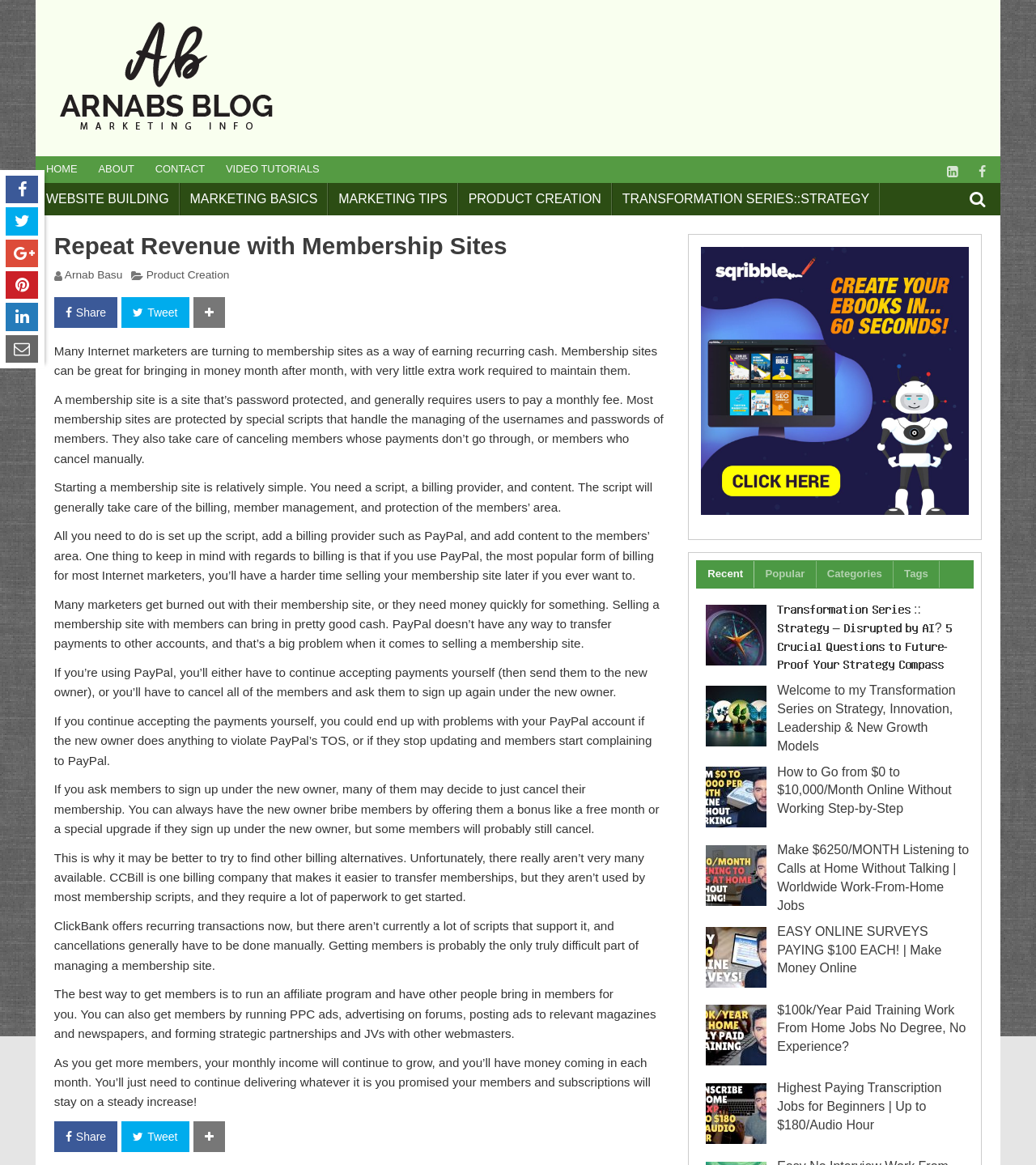Generate a comprehensive caption for the webpage you are viewing.

This webpage is about membership sites and how they can generate recurring revenue. At the top, there is a header section with links to "HOME", "ABOUT", "CONTACT", "VIDEO TUTORIALS", and social media icons. Below the header, there is a main content section with a heading "Repeat Revenue with Membership Sites" and a subheading "Arnab Basu". 

The main content section is divided into several paragraphs of text, which discuss the benefits and process of creating a membership site. The text explains that membership sites can provide a steady income stream with minimal maintenance, and that they are protected by special scripts that handle user management and billing. The paragraphs also cover the importance of choosing a billing provider, such as PayPal, and the potential issues that can arise when selling a membership site.

On the right side of the main content section, there are several links to related articles, including "Transformation Series::Strategy", "Welcome to my Transformation Series on Strategy, Innovation, Leadership & New Growth Models", and several other articles on making money online. 

At the bottom of the page, there are links to "Recent", "Popular", "Categories", and "Tags", which suggest that the webpage is a blog or article archive. There are also several images scattered throughout the page, including a logo for "ArnabsBlog.com" at the top and images related to the articles on the right side.